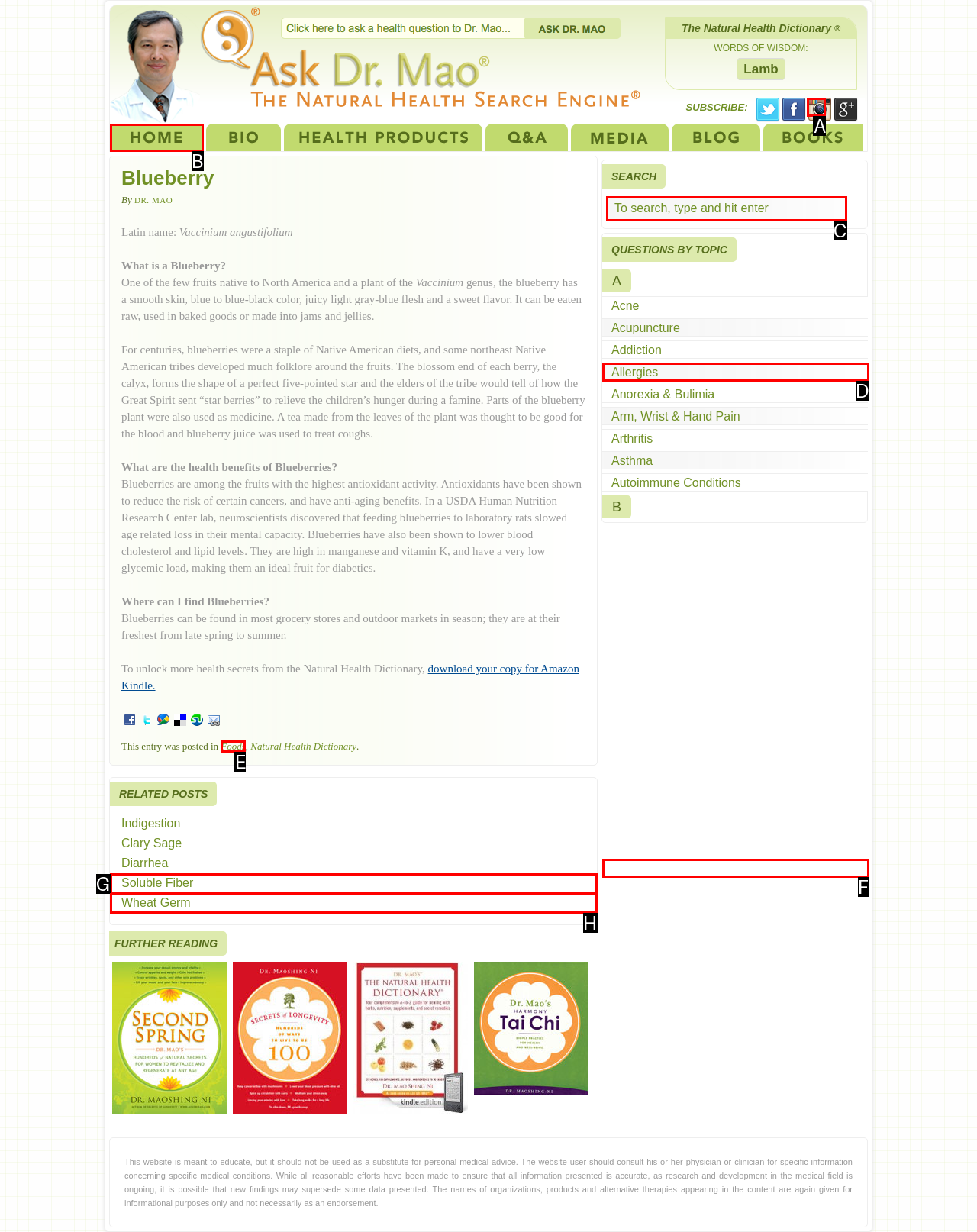From the given choices, indicate the option that best matches: Coronary Heart Health
State the letter of the chosen option directly.

F